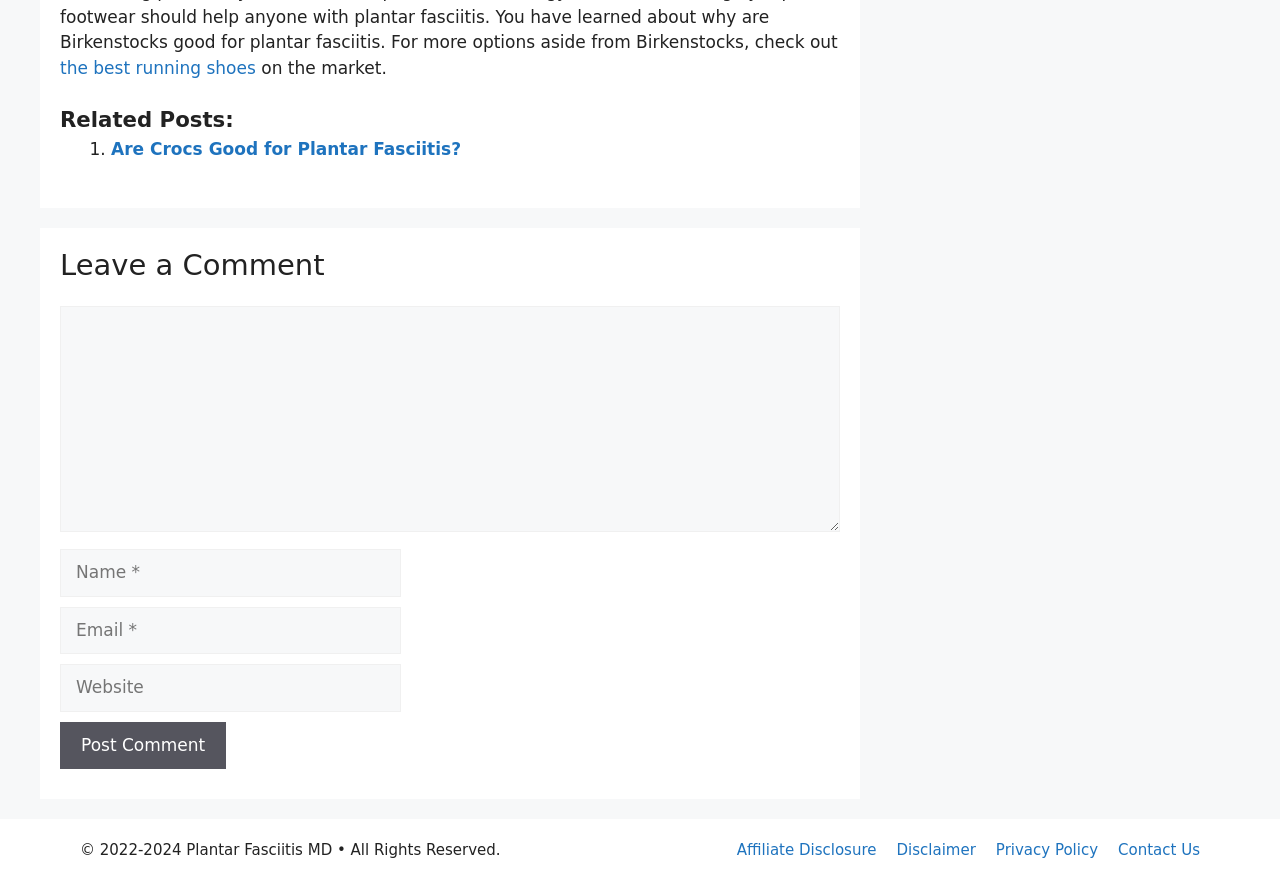Return the bounding box coordinates of the UI element that corresponds to this description: "Privacy Policy". The coordinates must be given as four float numbers in the range of 0 and 1, [left, top, right, bottom].

[0.778, 0.954, 0.858, 0.974]